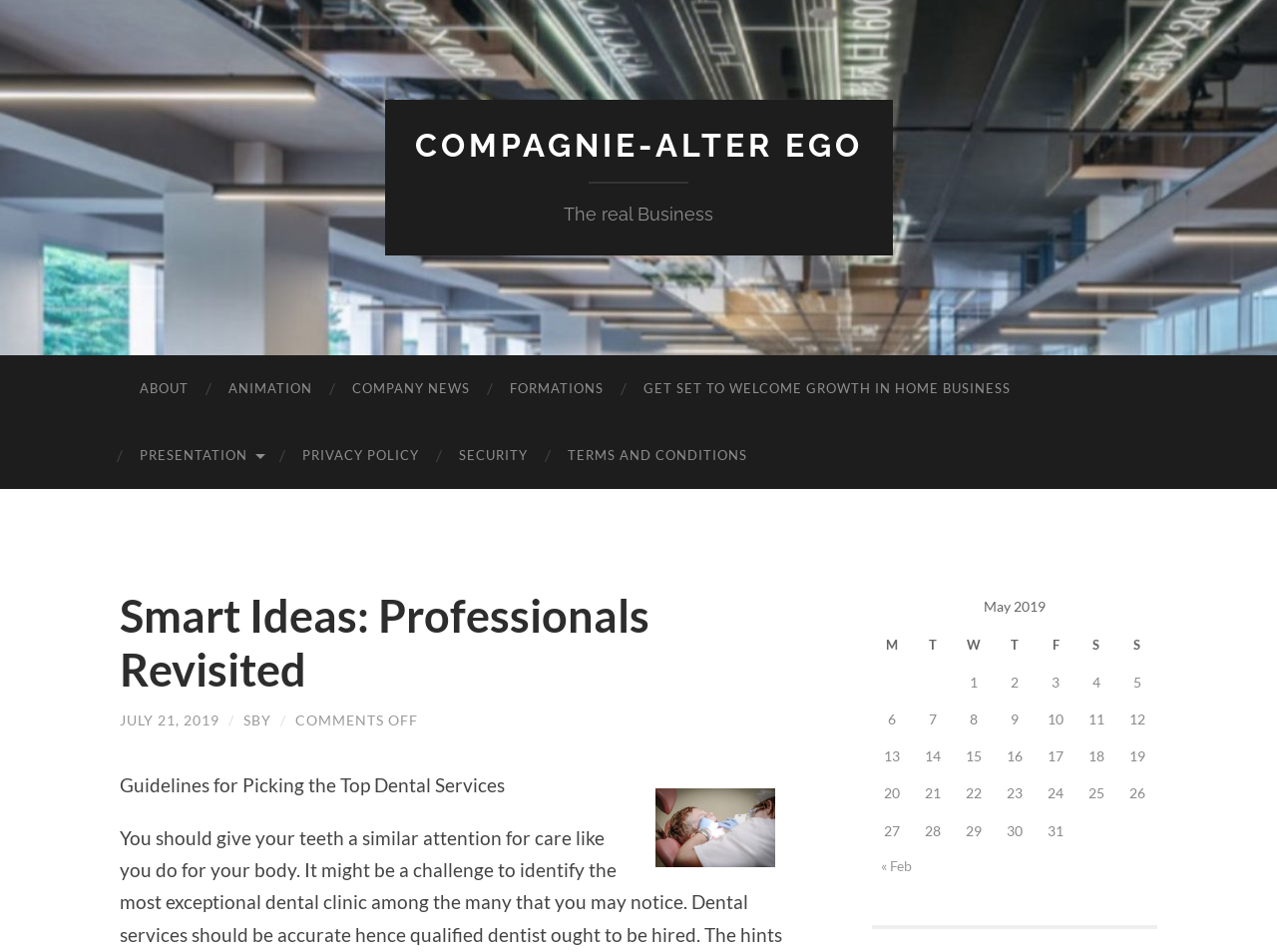Please specify the bounding box coordinates for the clickable region that will help you carry out the instruction: "Click on COMPANY NEWS".

[0.26, 0.373, 0.384, 0.443]